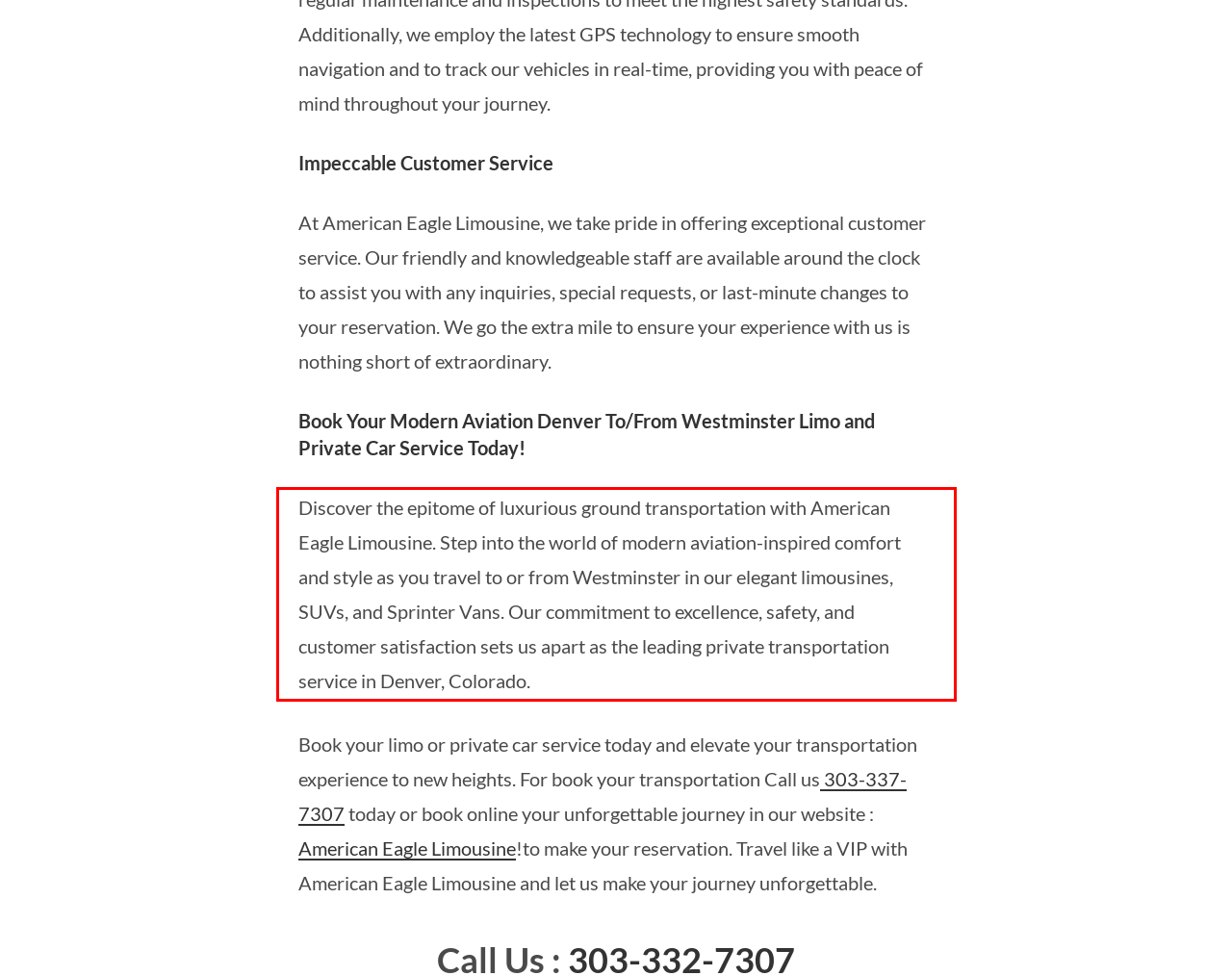By examining the provided screenshot of a webpage, recognize the text within the red bounding box and generate its text content.

Discover the epitome of luxurious ground transportation with American Eagle Limousine. Step into the world of modern aviation-inspired comfort and style as you travel to or from Westminster in our elegant limousines, SUVs, and Sprinter Vans. Our commitment to excellence, safety, and customer satisfaction sets us apart as the leading private transportation service in Denver, Colorado.